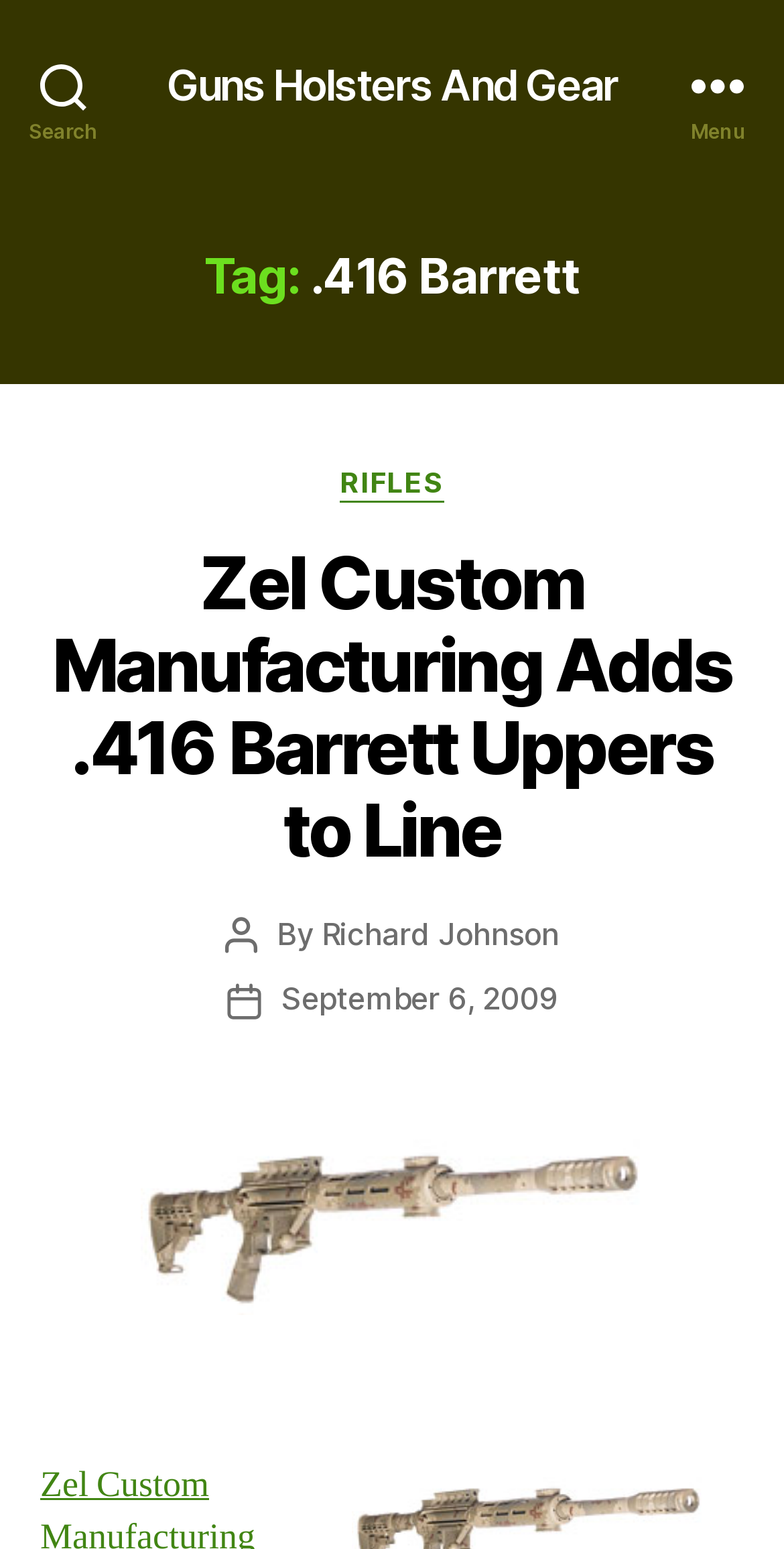Please identify and generate the text content of the webpage's main heading.

Tag: .416 Barrett